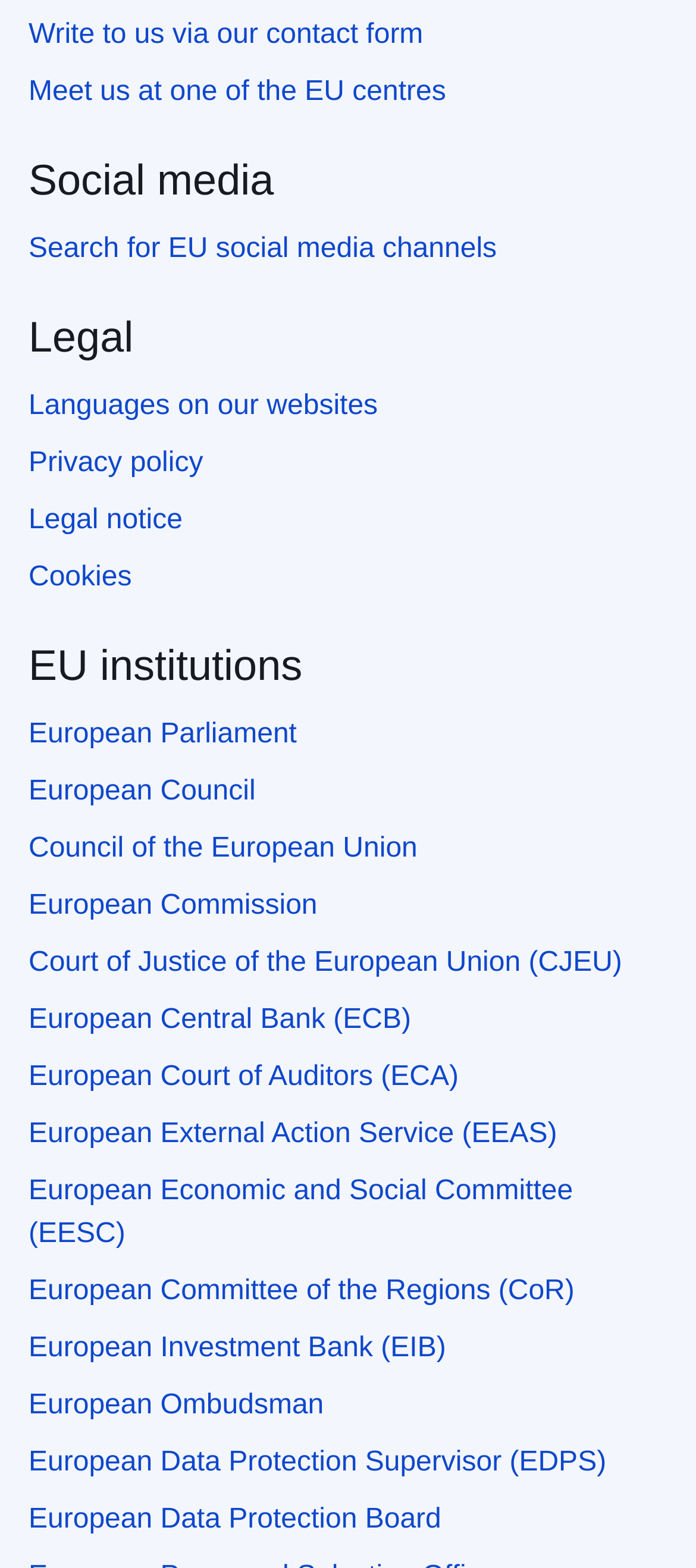Give a short answer using one word or phrase for the question:
What is the first link under 'Social media'?

Search for EU social media channels